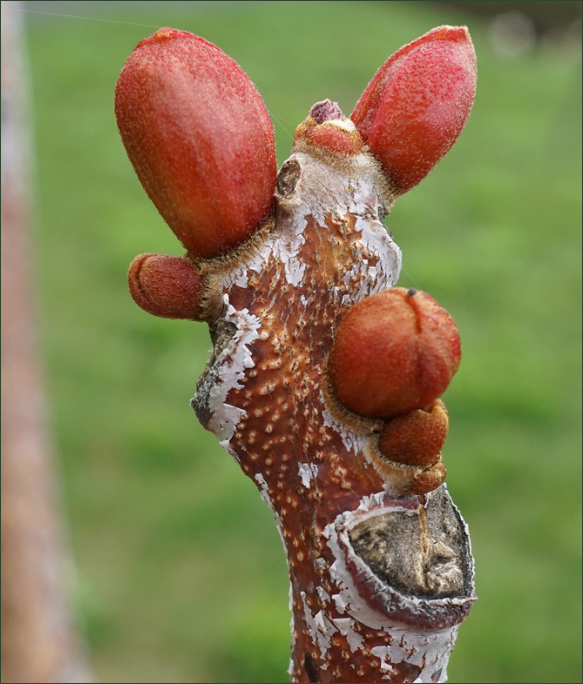What is the background of the image?
Please give a detailed and thorough answer to the question, covering all relevant points.

The caption describes the background as a 'soft blur of green', which provides a vivid contrast to the striking appearance of the buds.